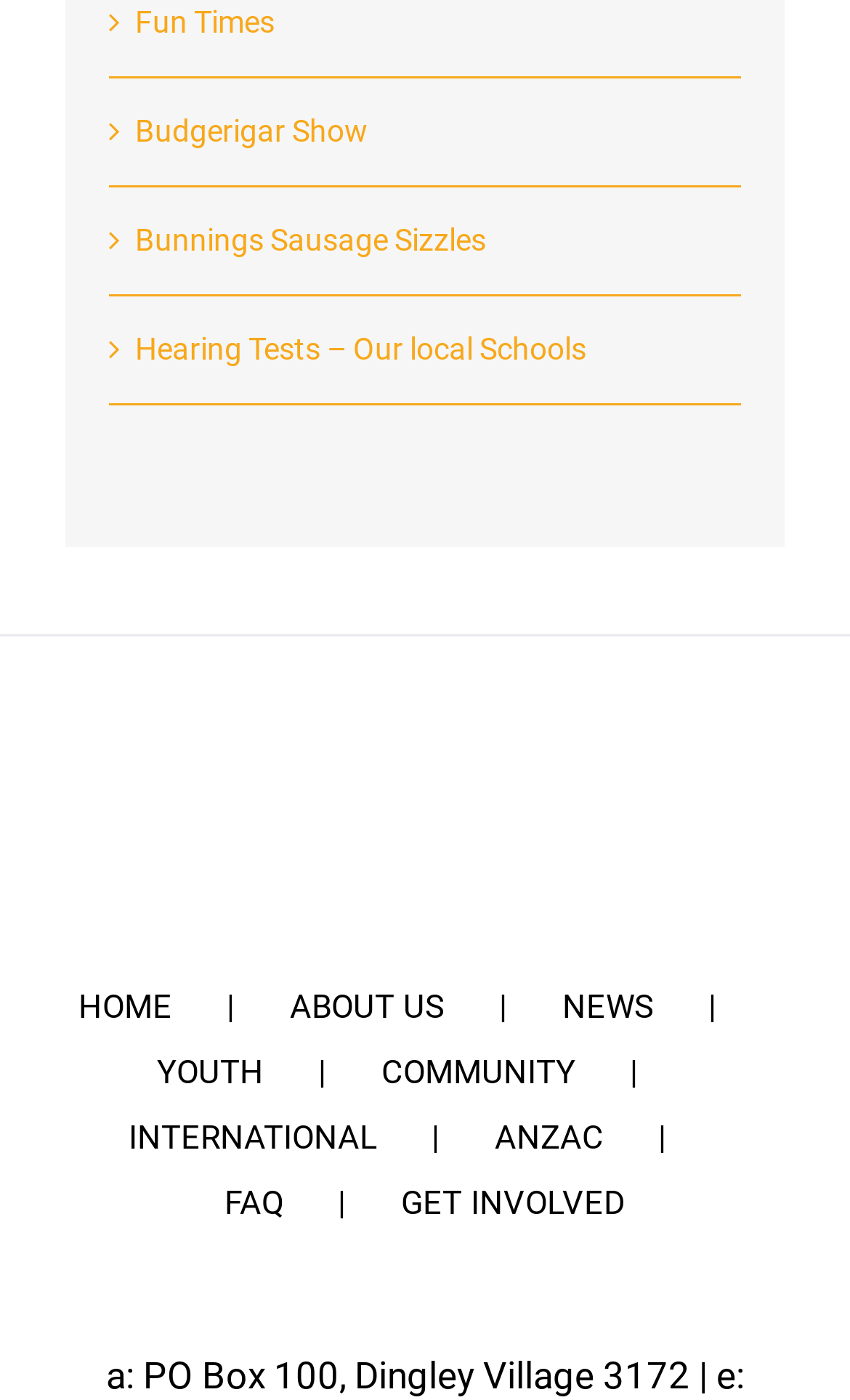Identify the bounding box coordinates of the region I need to click to complete this instruction: "visit HOME page".

[0.092, 0.698, 0.341, 0.743]